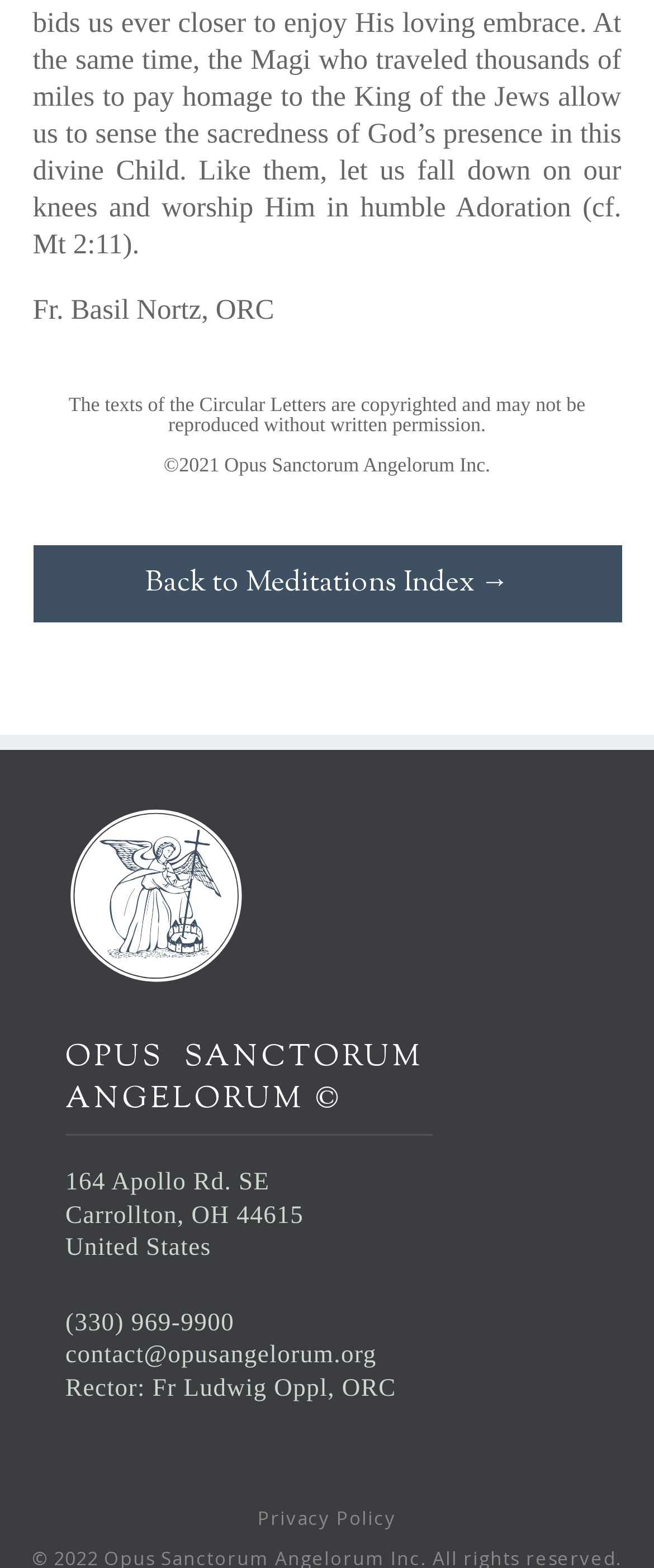Who is the author of the meditation?
Using the information presented in the image, please offer a detailed response to the question.

I found the answer by looking at the top section of the webpage, where the author's name is listed as 'Fr. Basil Nortz, ORC'.